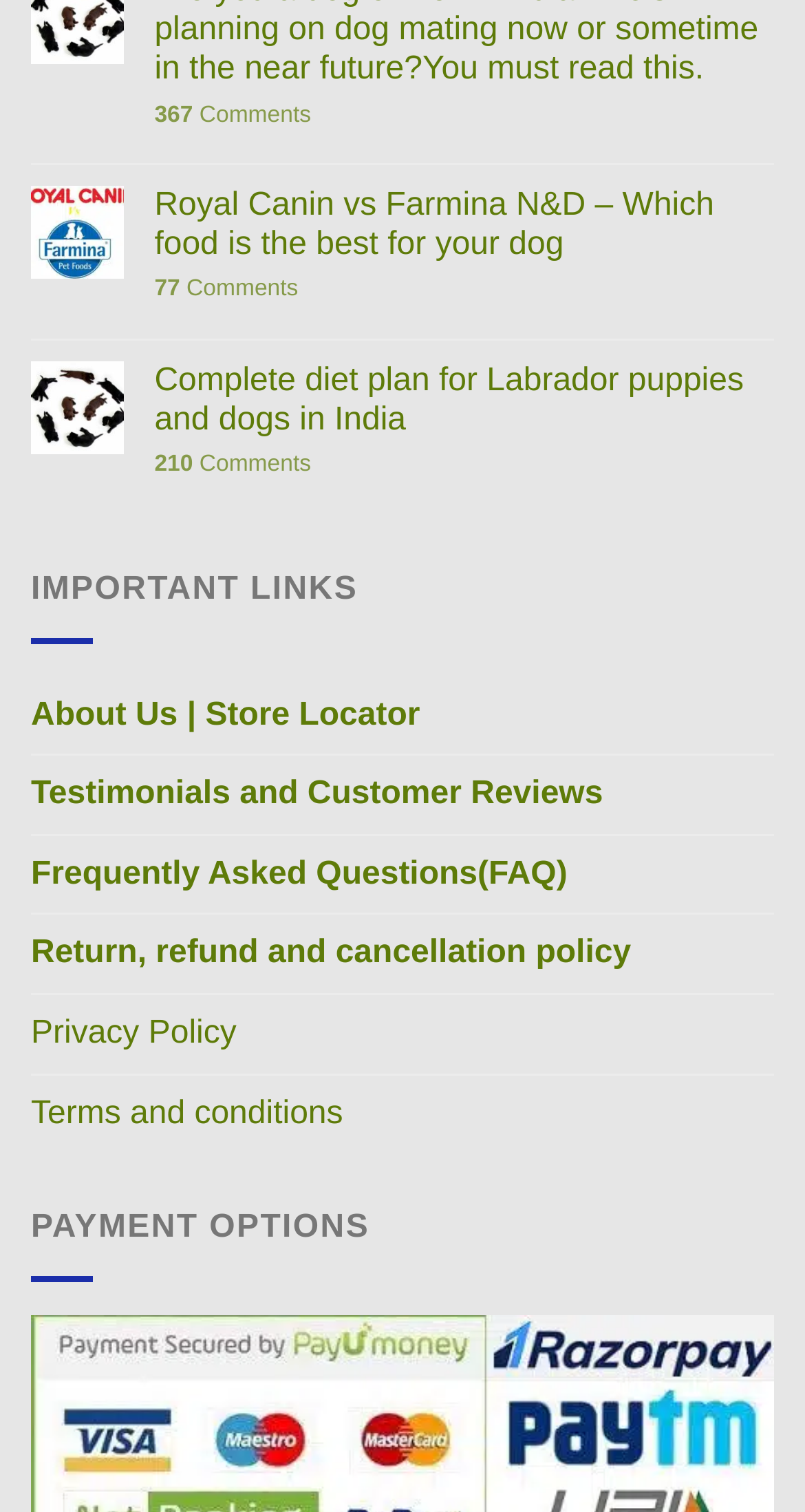Determine the bounding box coordinates of the UI element described by: "About Us | Store Locator".

[0.038, 0.447, 0.522, 0.499]